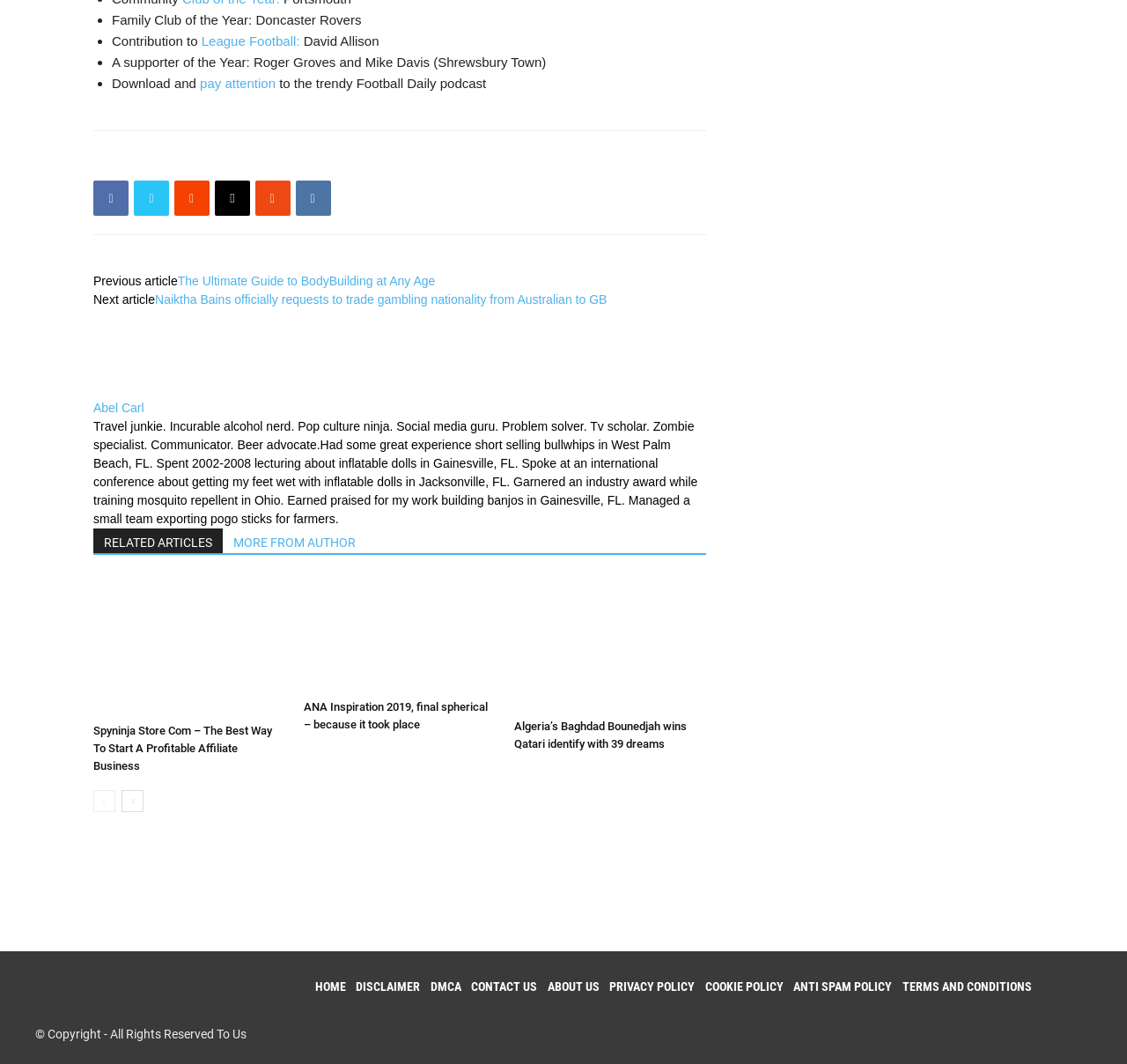Answer the question with a brief word or phrase:
What is the copyright information at the bottom of the webpage?

Copyright - All Rights Reserved To Us